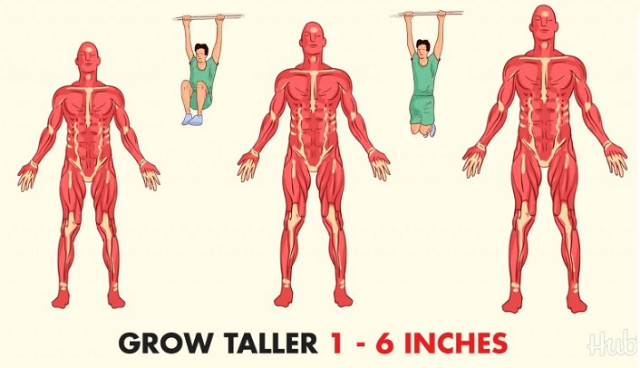Refer to the screenshot and answer the following question in detail:
What is the person on the left doing in the image?

The person on the left is shown engaging in a hanging exercise, which is commonly recommended for promoting spinal stretching and enhancing height, as part of the visual guide on how to grow taller naturally.